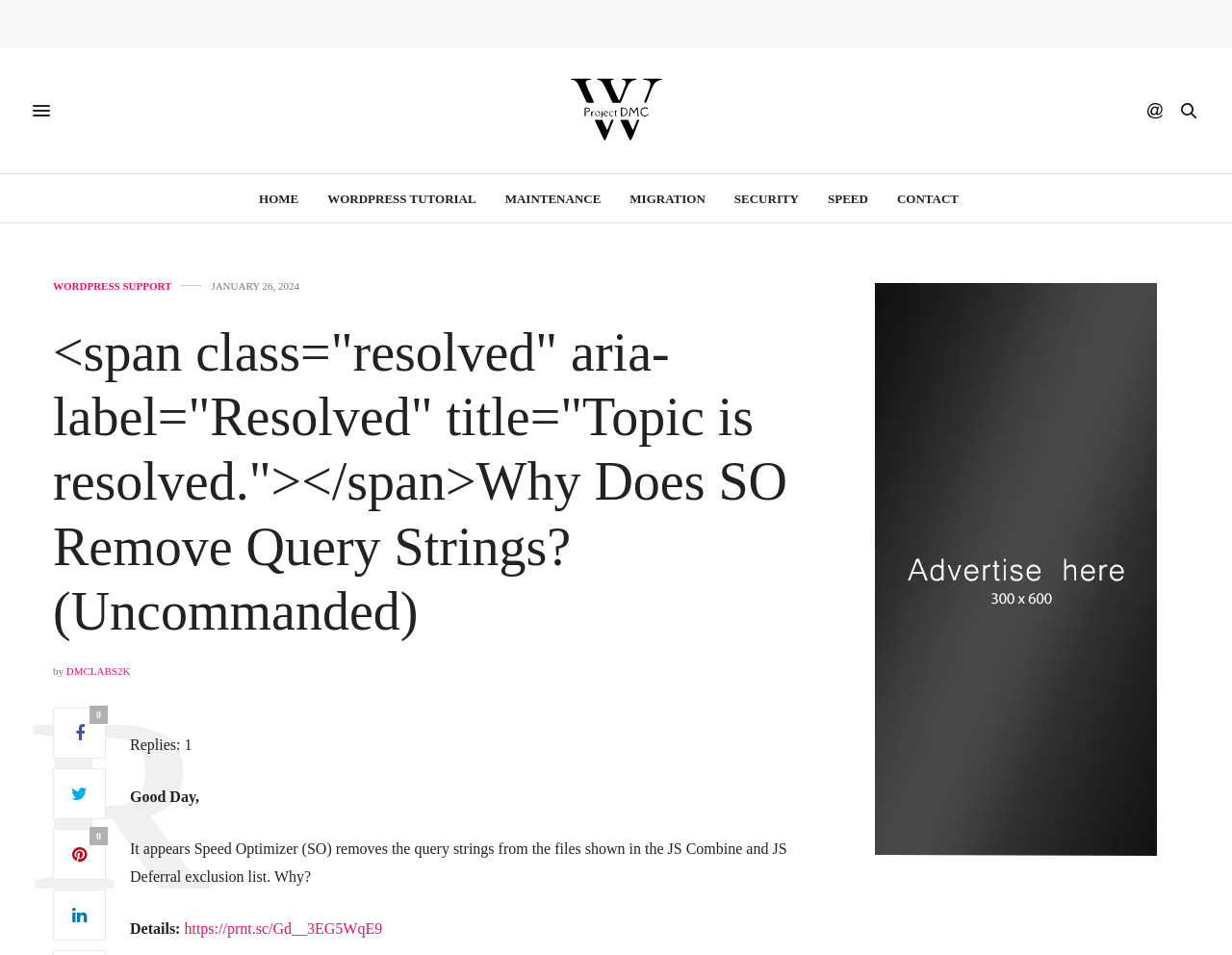Please find and report the bounding box coordinates of the element to click in order to perform the following action: "Check the 'SPEED' category". The coordinates should be expressed as four float numbers between 0 and 1, in the format [left, top, right, bottom].

[0.672, 0.182, 0.705, 0.233]